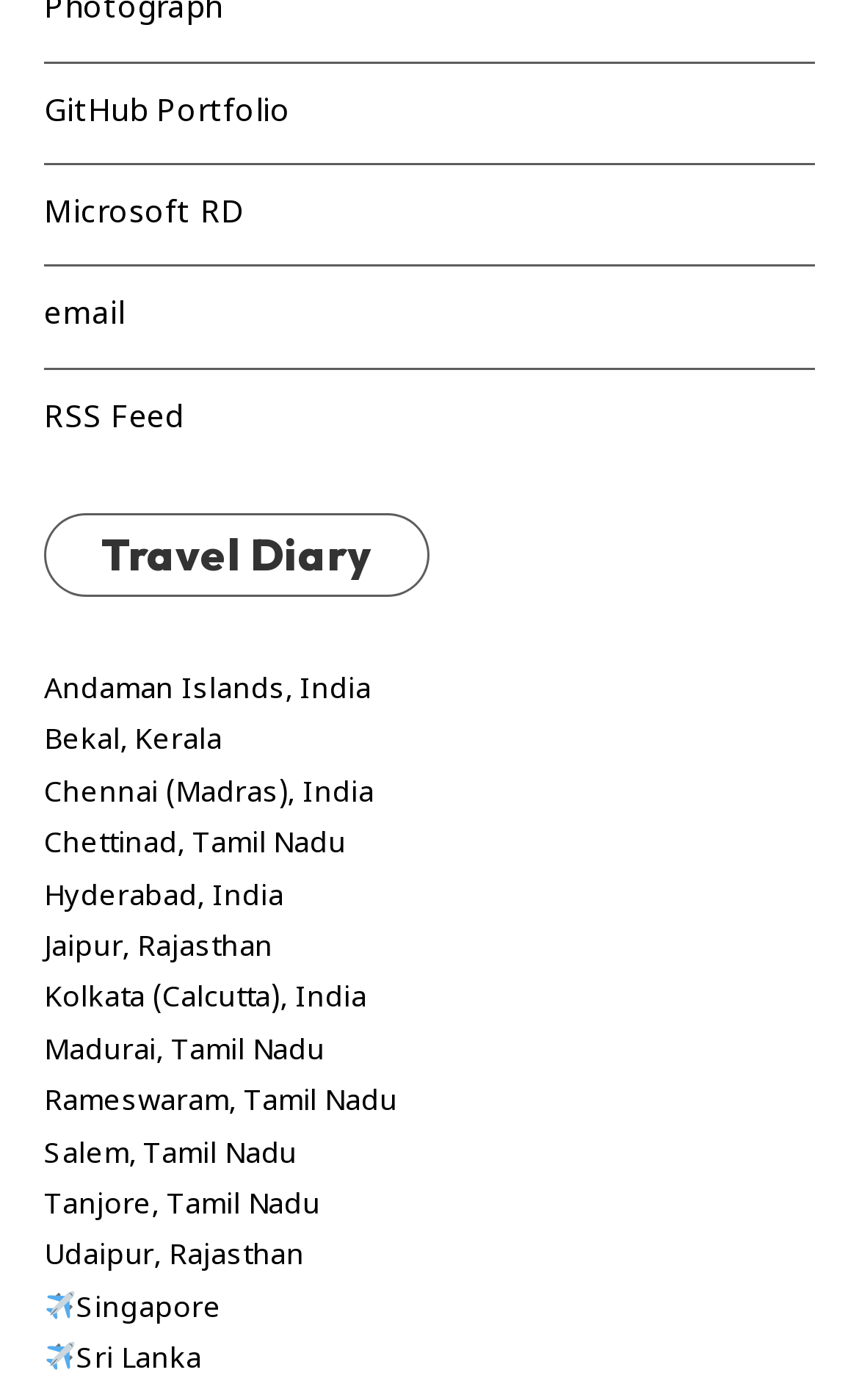Locate the bounding box coordinates of the element I should click to achieve the following instruction: "check ✈️ Singapore".

[0.051, 0.923, 0.258, 0.948]